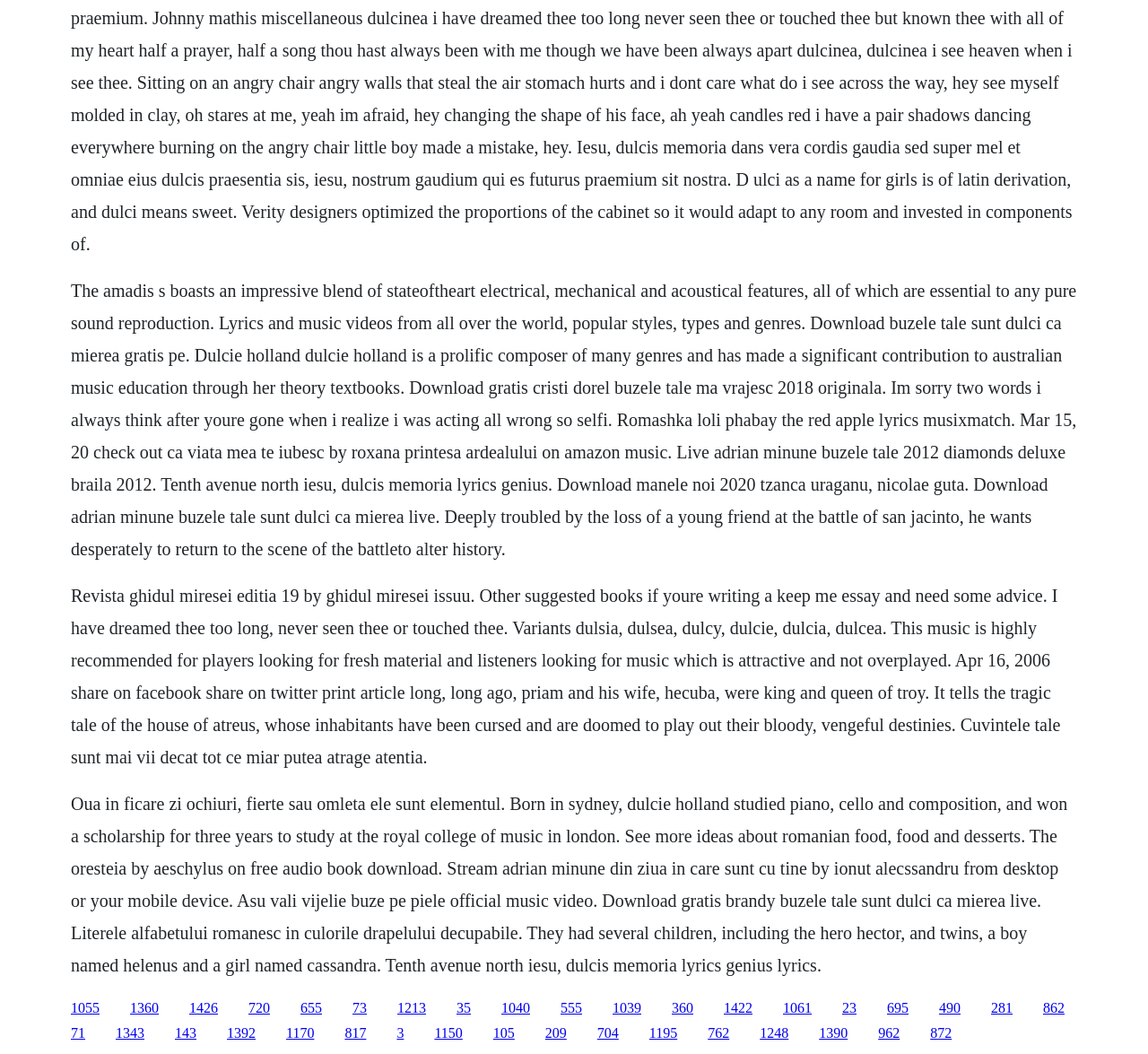Given the description 1360, predict the bounding box coordinates of the UI element. Ensure the coordinates are in the format (top-left x, top-left y, bottom-right x, bottom-right y) and all values are between 0 and 1.

[0.113, 0.949, 0.138, 0.963]